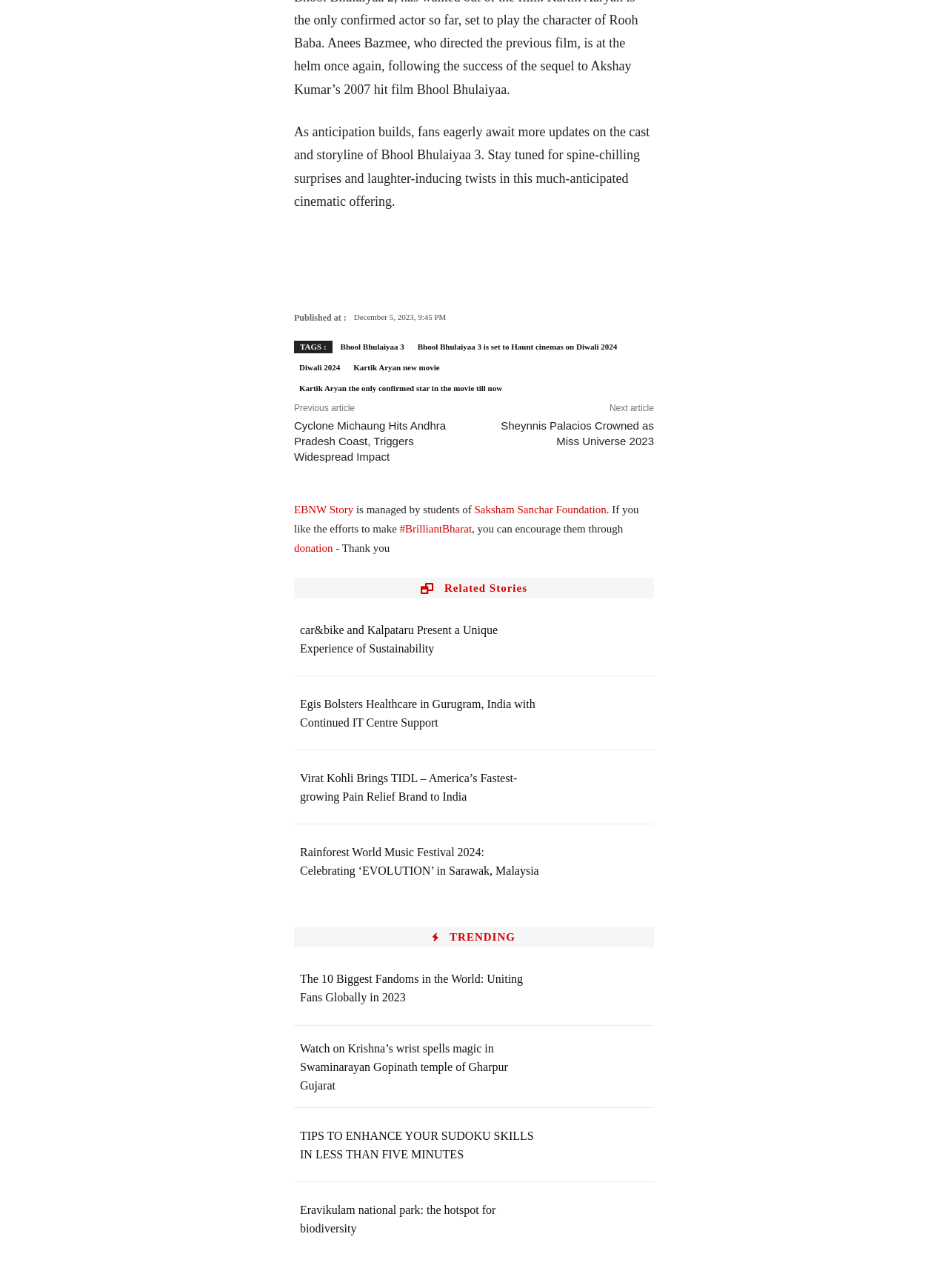Find the bounding box of the element with the following description: "Facebook". The coordinates must be four float numbers between 0 and 1, formatted as [left, top, right, bottom].

[0.549, 0.19, 0.58, 0.213]